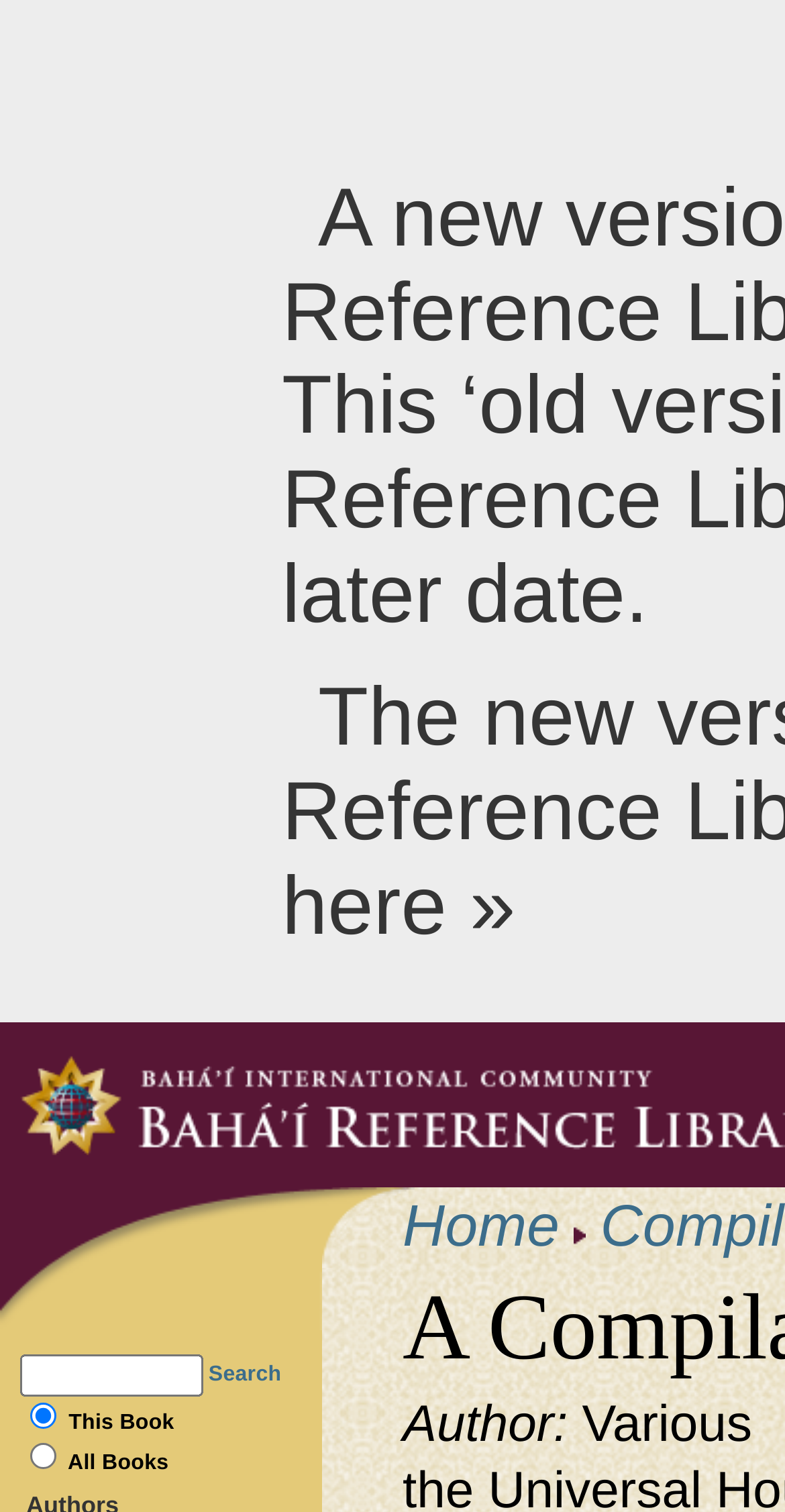Identify and provide the title of the webpage.

A Compilation on Bahá’í Education